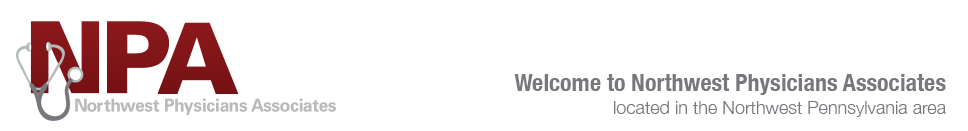Describe all the aspects of the image extensively.

The image features the logo and welcome message for Northwest Physicians Associates, prominently displaying the initials "NPA" in bold maroon letters. Accompanying the initials is a graphic element resembling a stethoscope, symbolizing the medical profession. Below the logo, a welcoming message invites visitors to the clinic, emphasizing its location in the Northwest Pennsylvania area. This branding sets a professional and approachable tone, designed to reassure patients and convey the organization's commitment to healthcare.